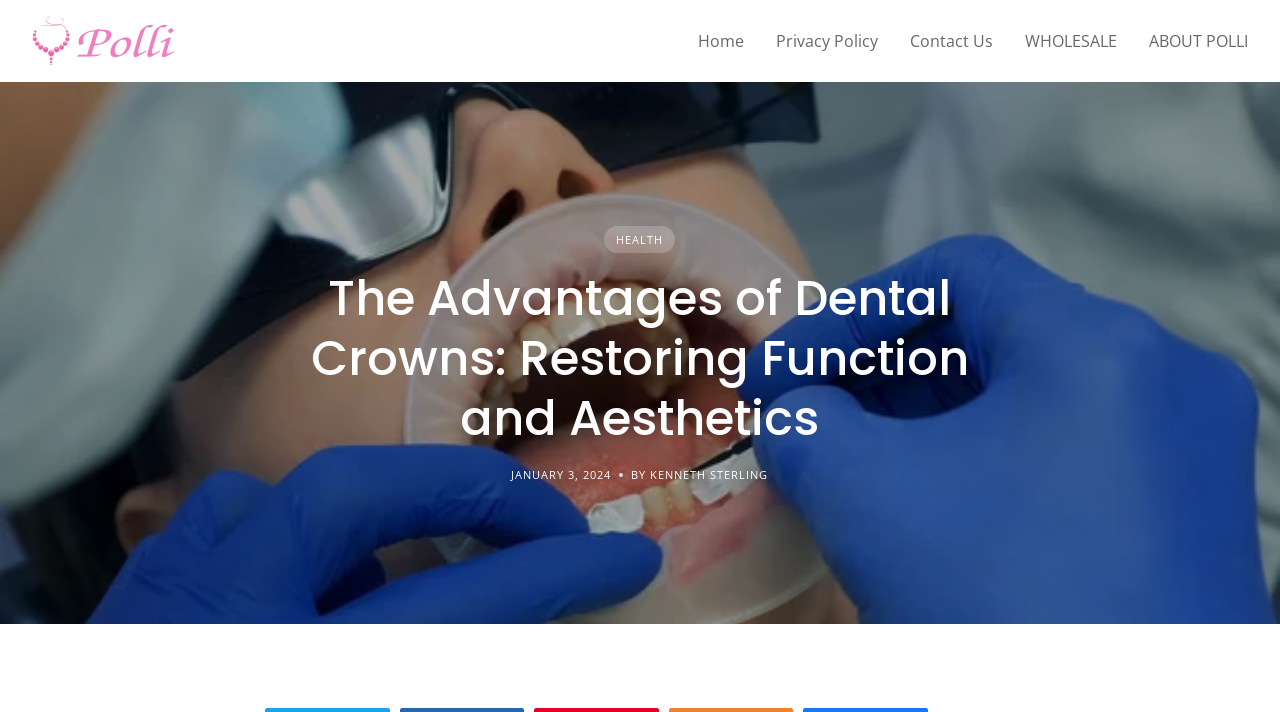Determine the title of the webpage and give its text content.

The Advantages of Dental Crowns: Restoring Function and Aesthetics